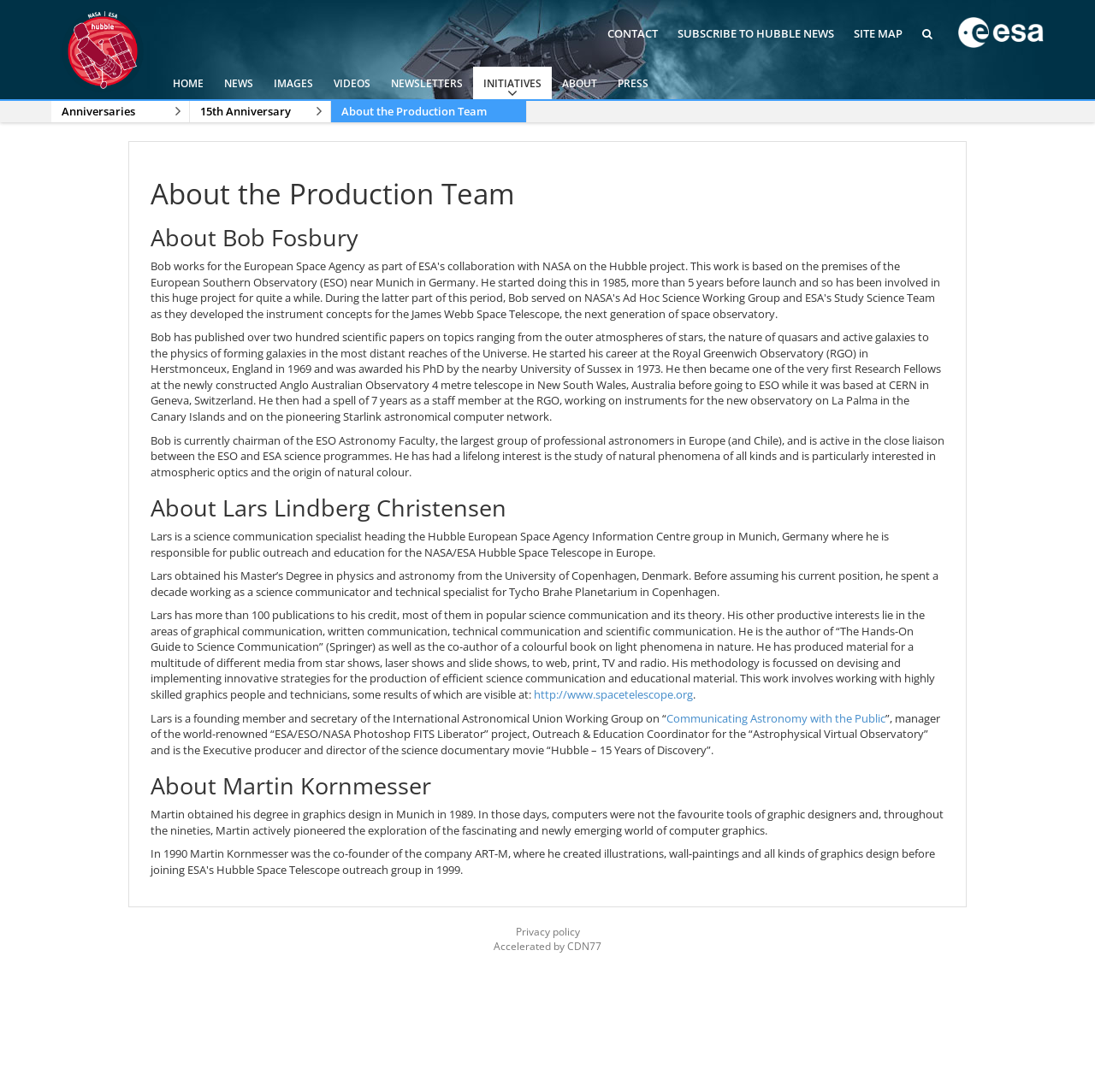Please answer the following question using a single word or phrase: What is Martin Kornmesser's educational background?

degree in graphics design